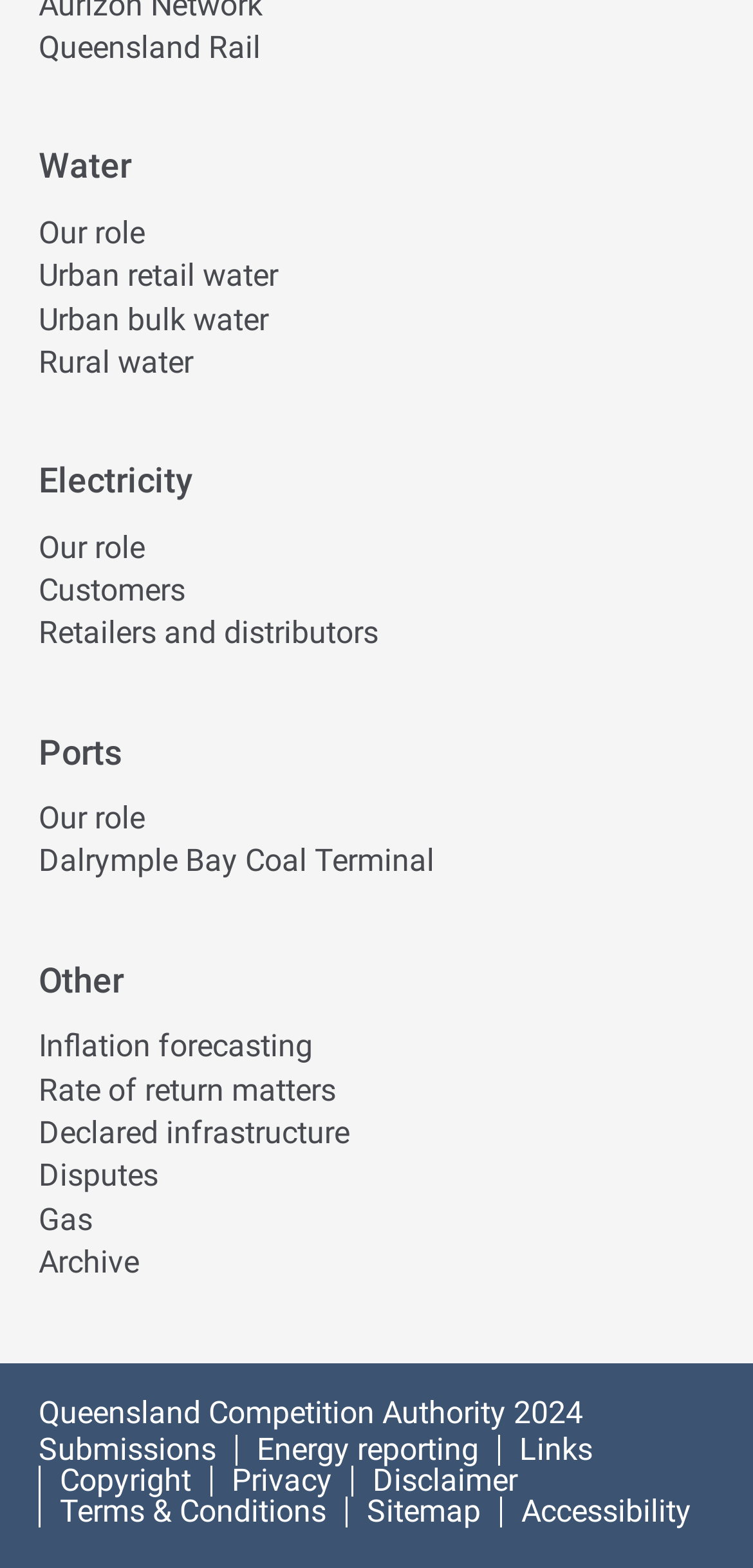How many main categories are there?
Using the image, give a concise answer in the form of a single word or short phrase.

4